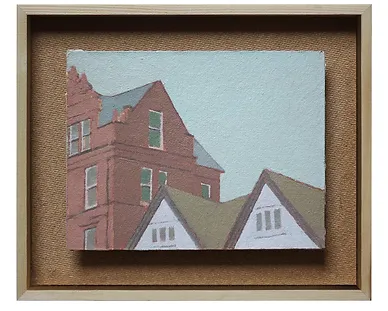Please provide a comprehensive answer to the question based on the screenshot: What is the background color of the artwork?

The question asks about the background color of the artwork. The caption describes the background as 'a soft, light blue', which directly answers the question.